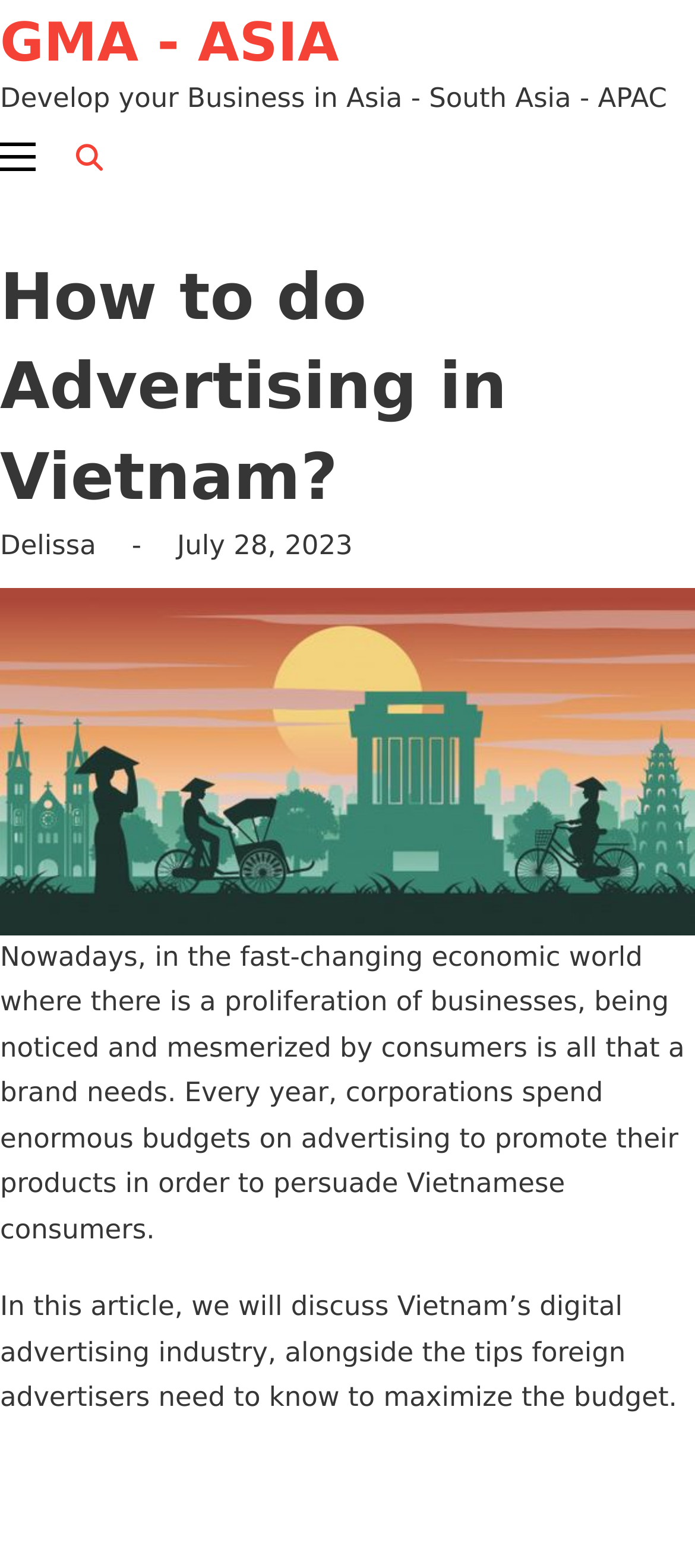What is the topic of the article?
We need a detailed and exhaustive answer to the question. Please elaborate.

I inferred the topic by reading the heading 'How to do Advertising in Vietnam?' and the subsequent text, which discusses the digital advertising industry in Vietnam.